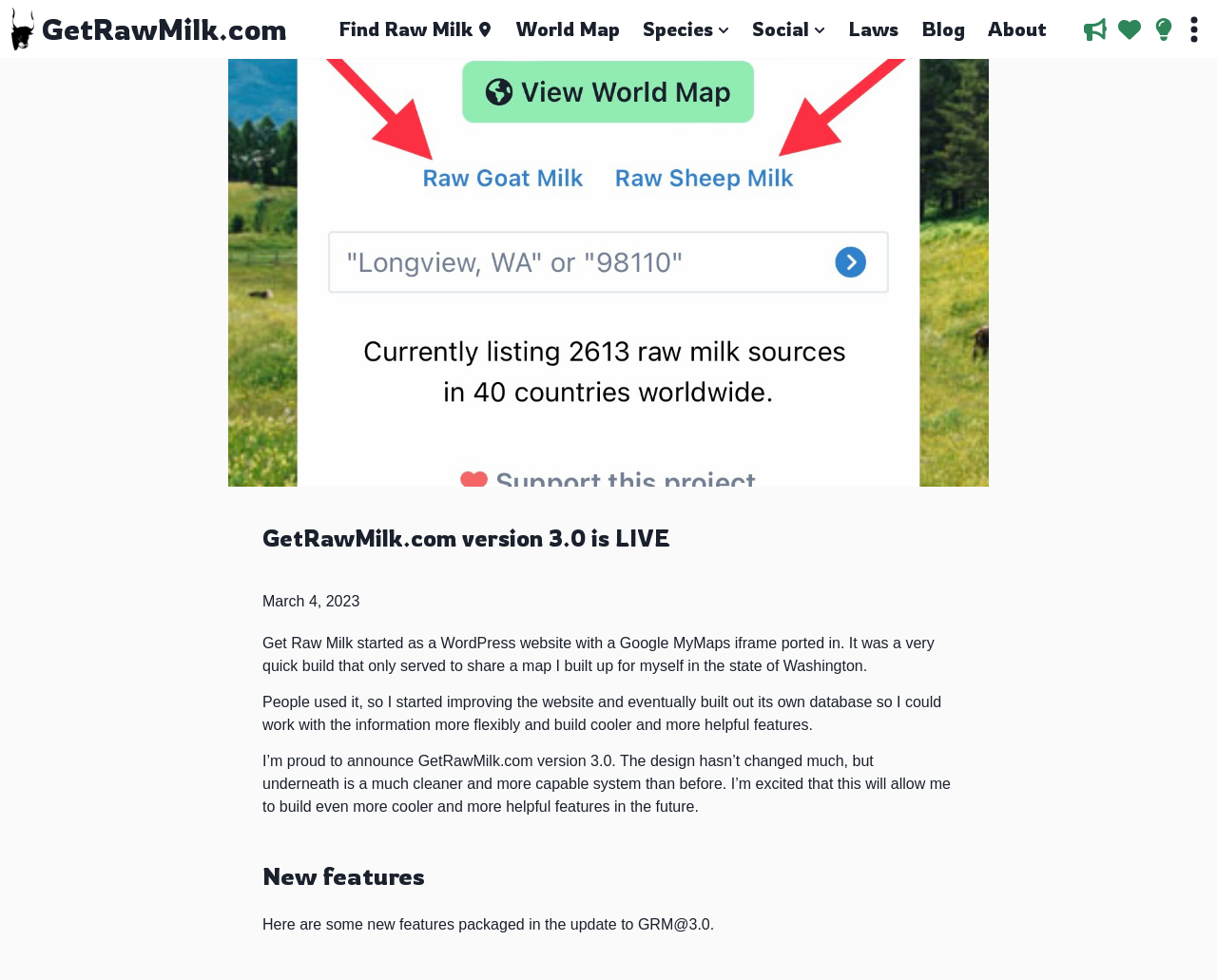Can you specify the bounding box coordinates of the area that needs to be clicked to fulfill the following instruction: "Click on the 'Find Raw Milk' link"?

[0.278, 0.018, 0.404, 0.041]